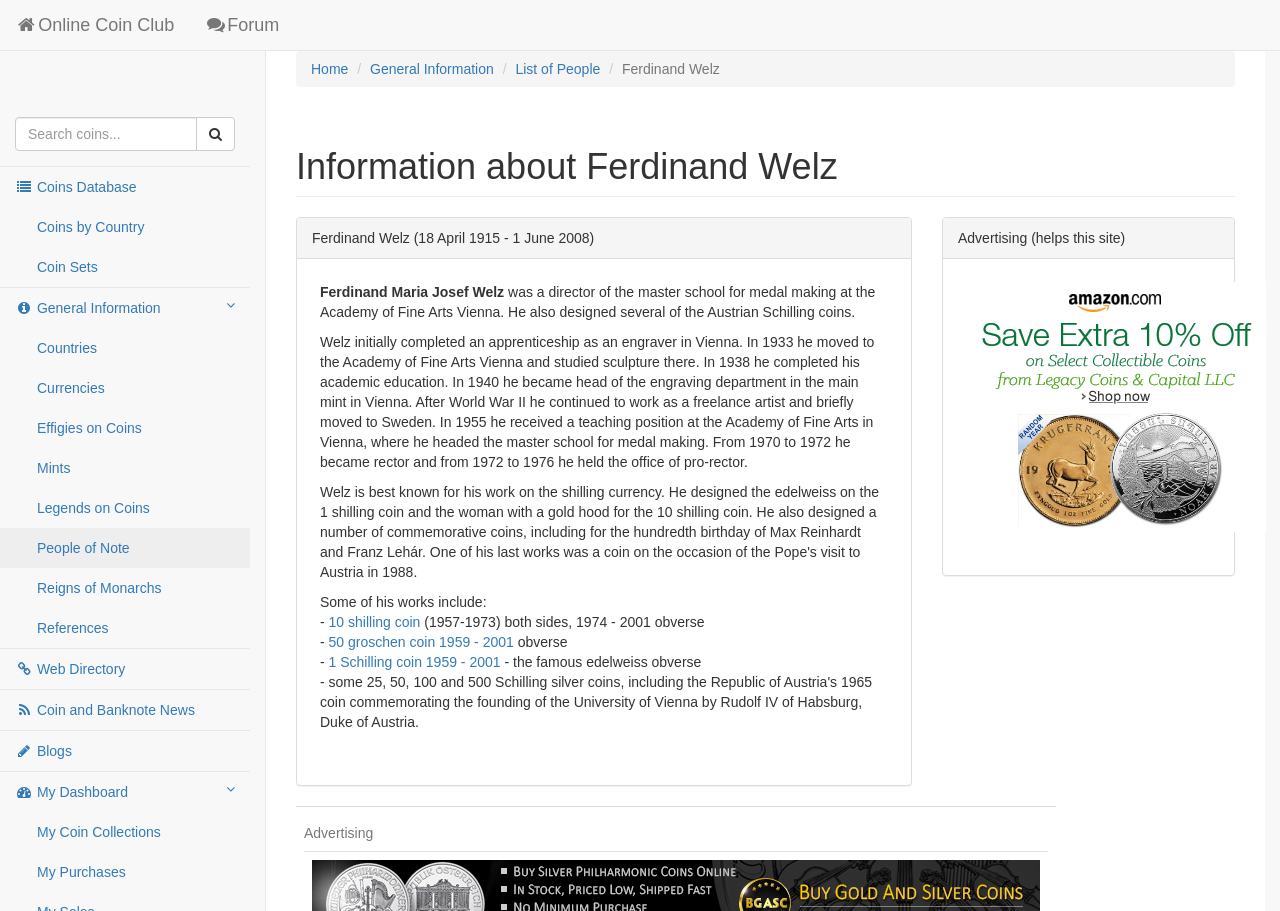What is the name of the currency that Ferdinand Welz designed coins for?
Give a one-word or short-phrase answer derived from the screenshot.

Austrian Schilling